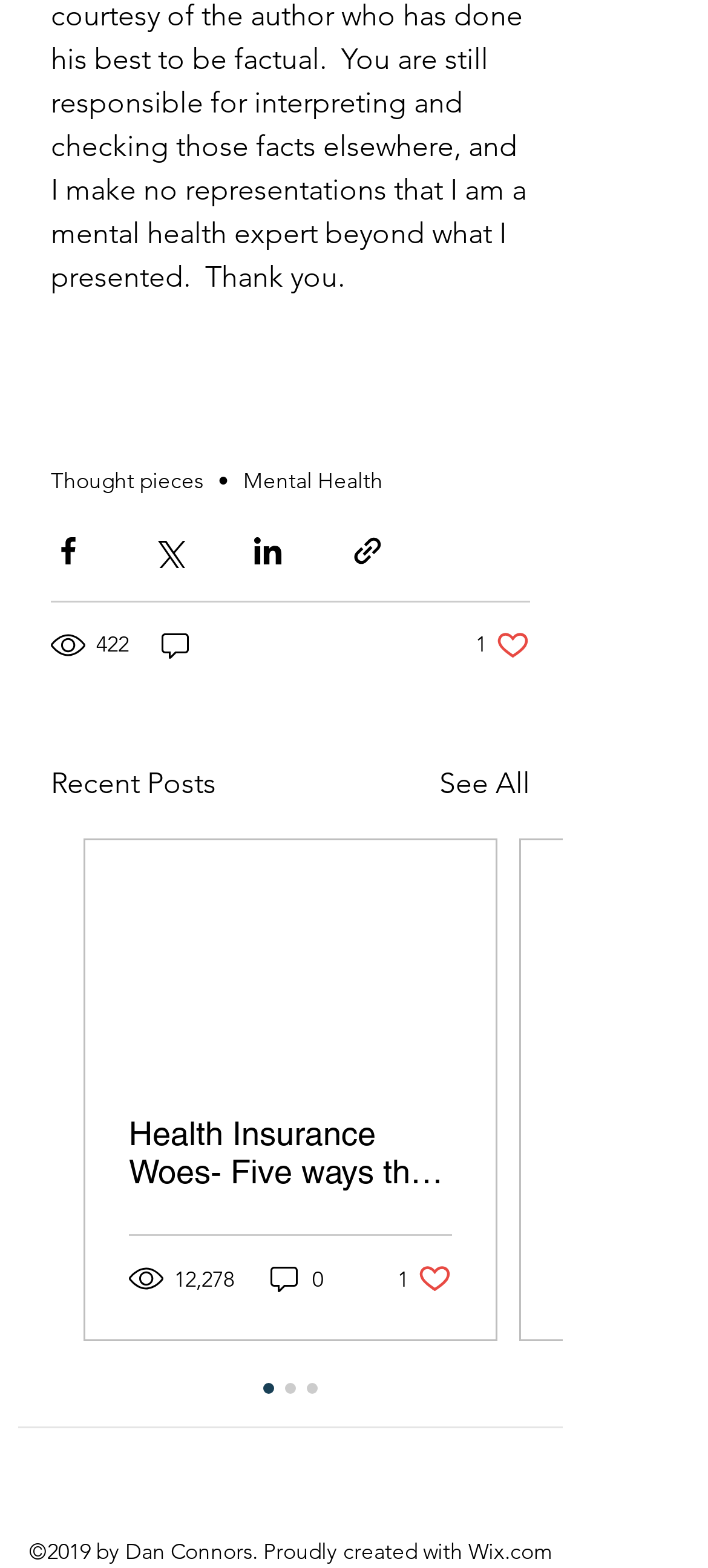What is the number of views for the first article?
Please respond to the question thoroughly and include all relevant details.

I looked for the text that indicates the number of views for an article and found '422 views' next to a button. Therefore, the number of views for the first article is 422.